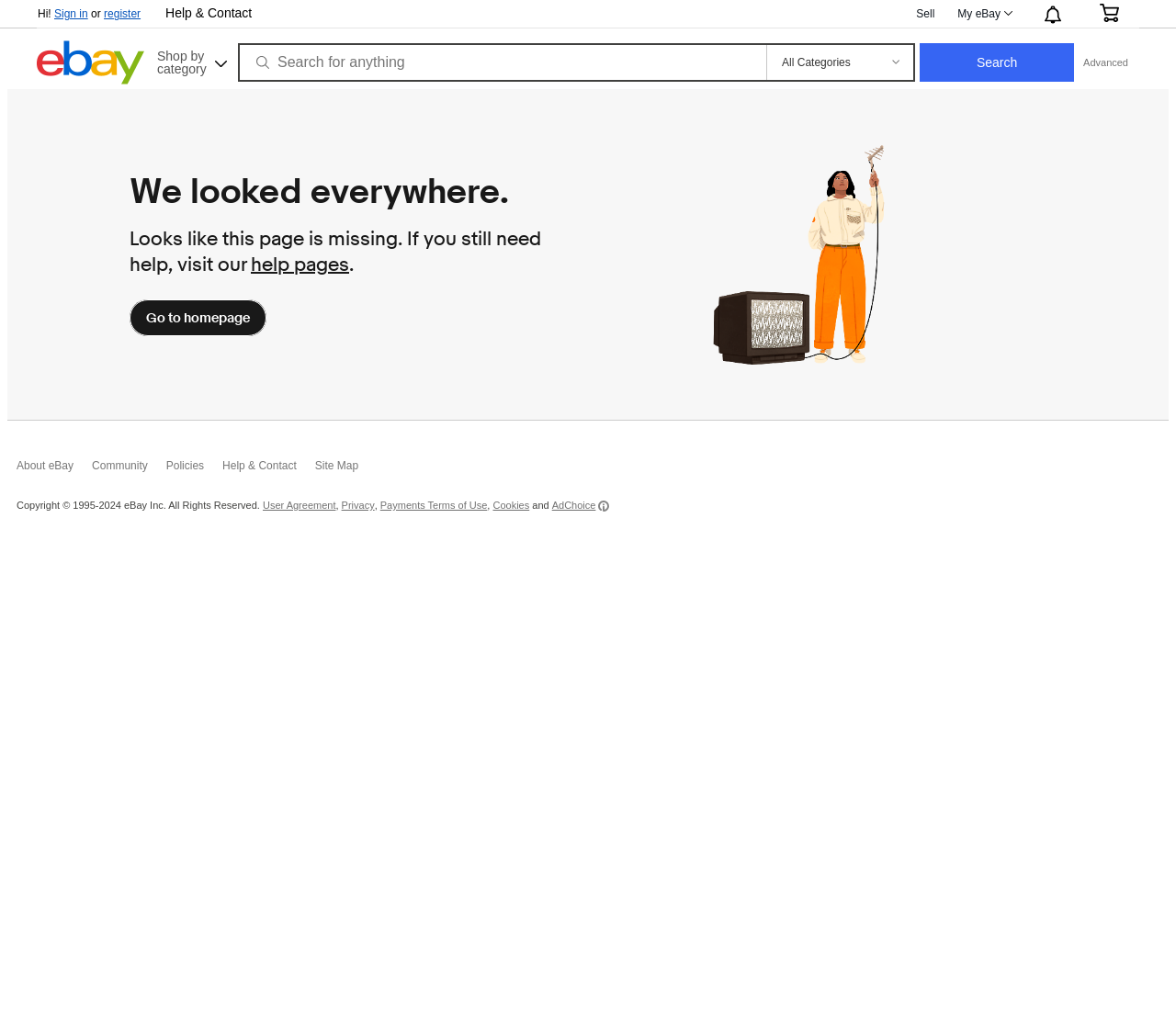Please identify the bounding box coordinates of the element I need to click to follow this instruction: "Sign in".

[0.046, 0.007, 0.075, 0.02]